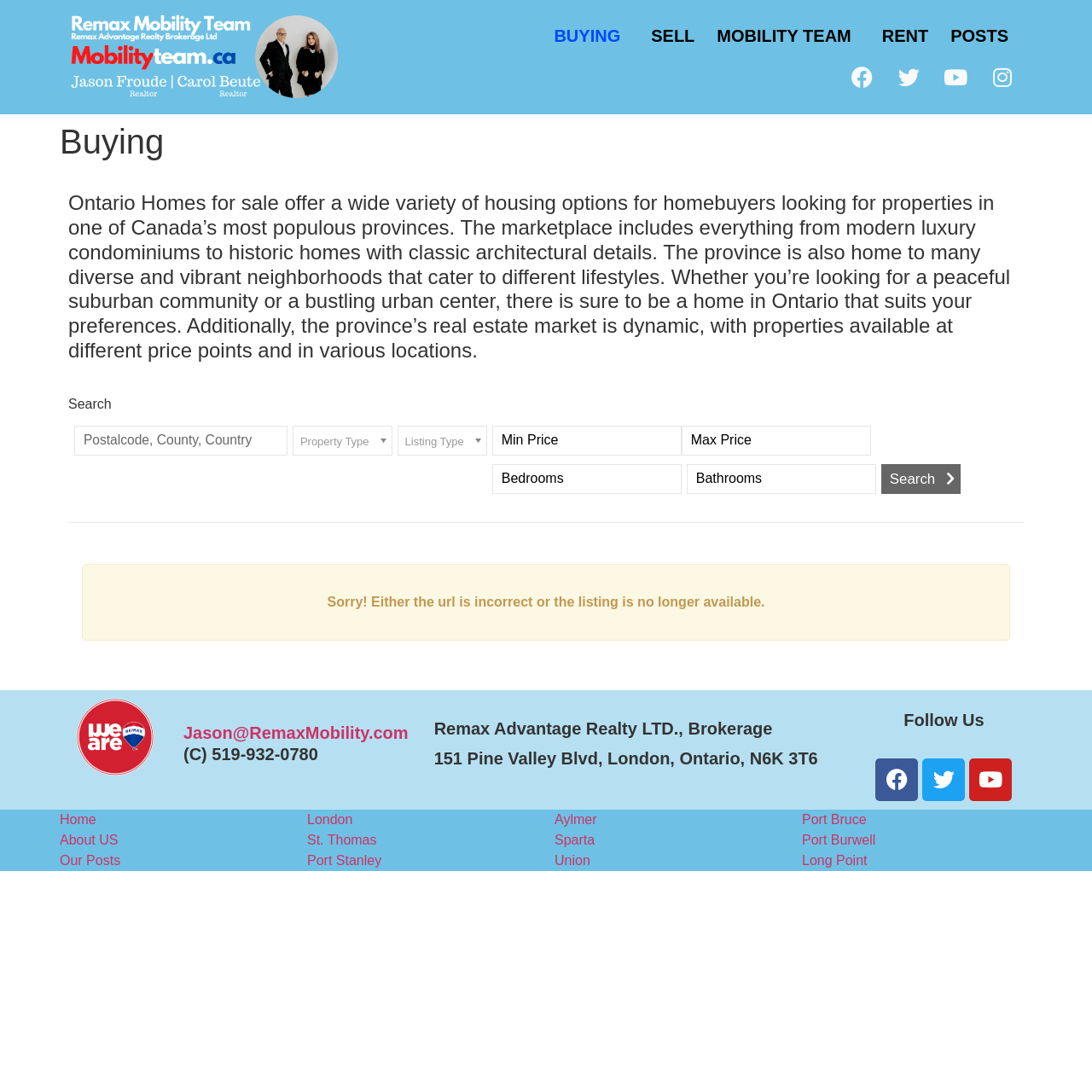Use a single word or phrase to answer this question: 
What is the purpose of the search function?

Find properties